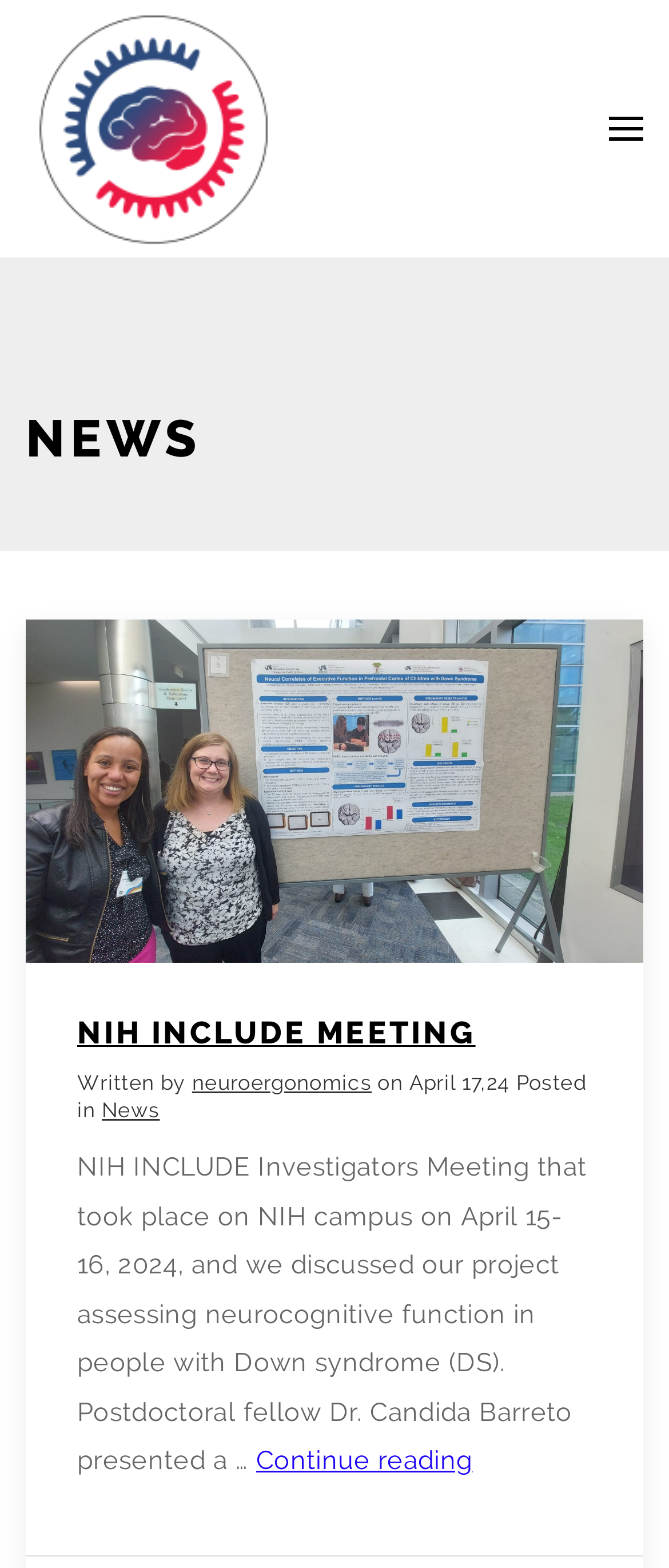Describe all the key features of the webpage in detail.

The webpage is about news from the Ayaz Lab, with a prominent heading "NEWS" at the top left. Below the heading, there is a section with a heading "NIH INCLUDE MEETING" that takes up most of the width of the page. This section contains a link to the meeting, a text "Written by" followed by a link to "neuroergonomics", and a date "April 17, 24". 

To the right of the "NIH INCLUDE MEETING" heading, there is a link to "News". Below this section, there is a paragraph of text that describes the NIH INCLUDE Investigators Meeting, which took place on April 15-16, 2024, and discusses a project assessing neurocognitive function in people with Down syndrome. The text is followed by a "Continue reading" link.

At the top left of the page, there is a link and an image, which appears to be a logo or a banner. At the top right, there is another link and an image, which may be a navigation or a social media icon.